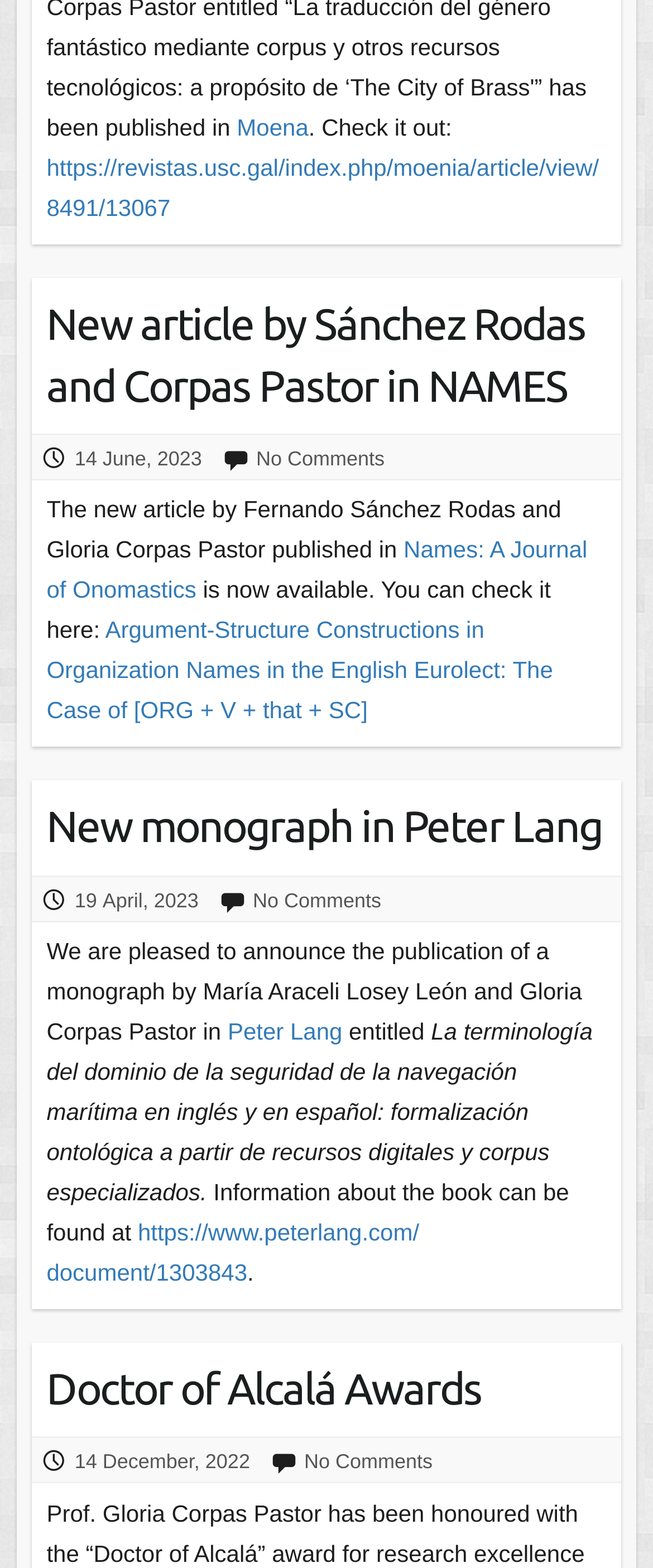Please determine the bounding box coordinates of the element to click on in order to accomplish the following task: "View the Doctor of Alcalá Awards". Ensure the coordinates are four float numbers ranging from 0 to 1, i.e., [left, top, right, bottom].

[0.049, 0.856, 0.951, 0.906]